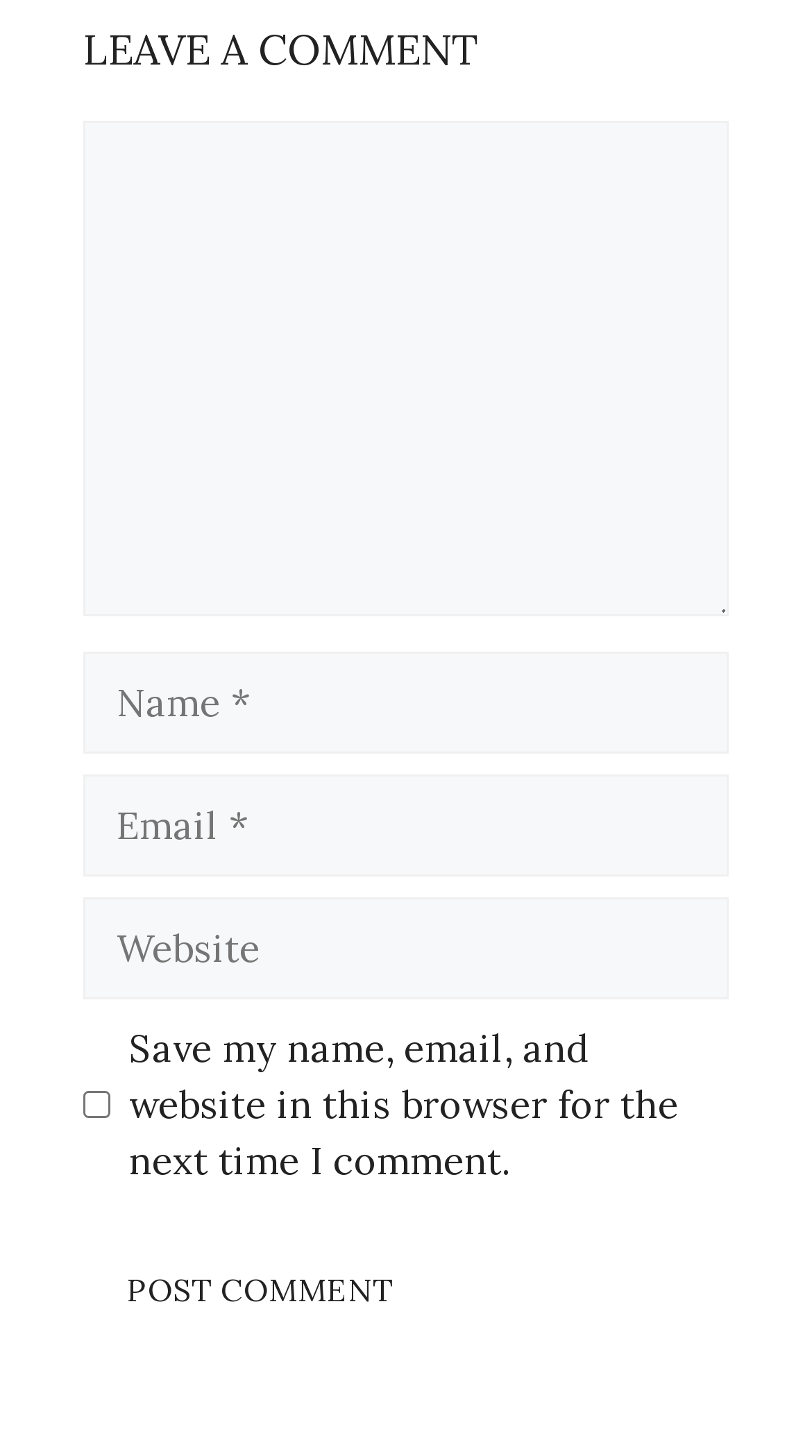Reply to the question with a single word or phrase:
What is the button labeled 'Post Comment' used for?

Submit comment